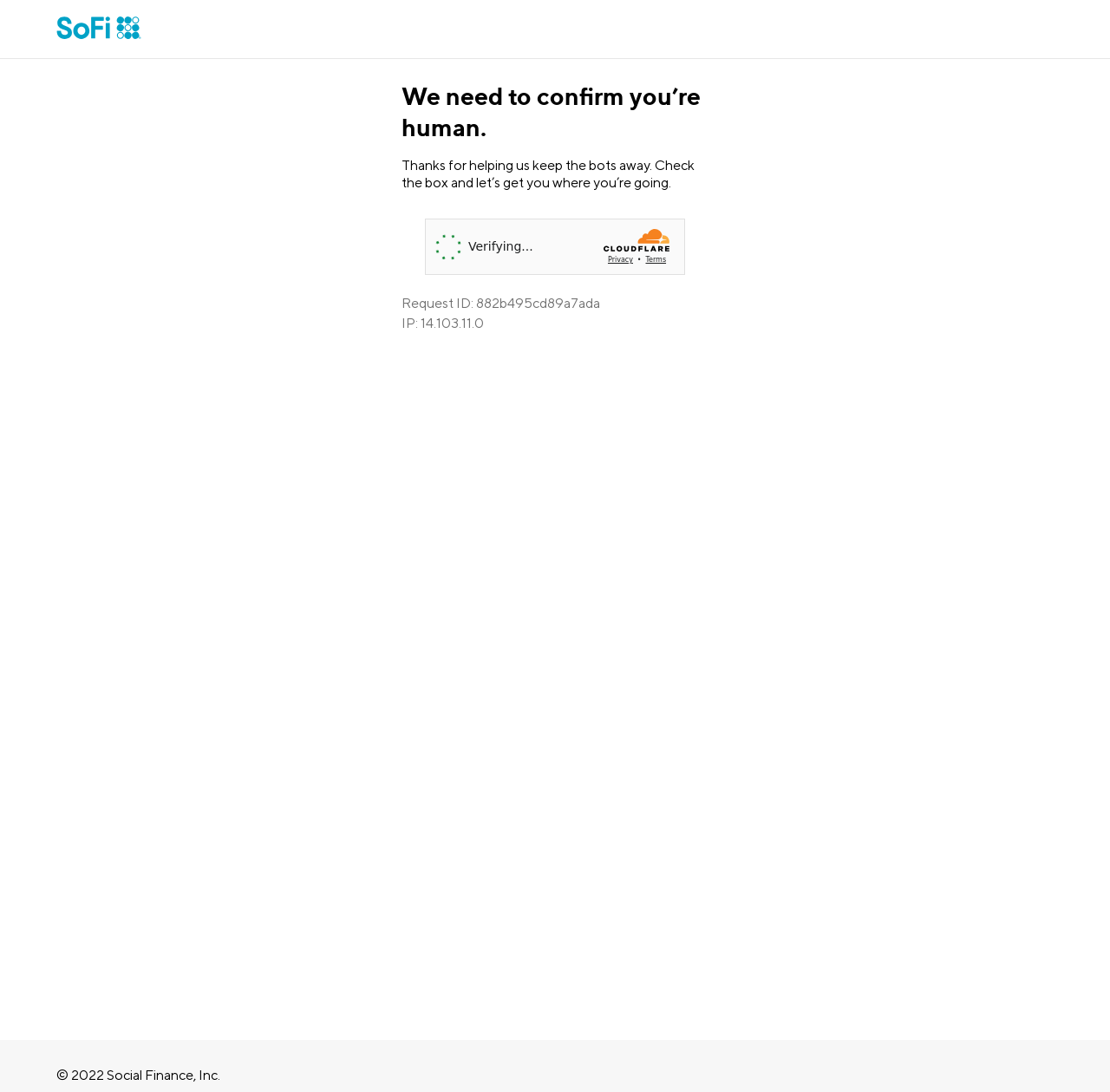Carefully examine the image and provide an in-depth answer to the question: What type of challenge is presented on this webpage?

The iframe on the webpage is labeled as 'Widget containing a Cloudflare security challenge', indicating that the challenge presented on this webpage is a Cloudflare security challenge.